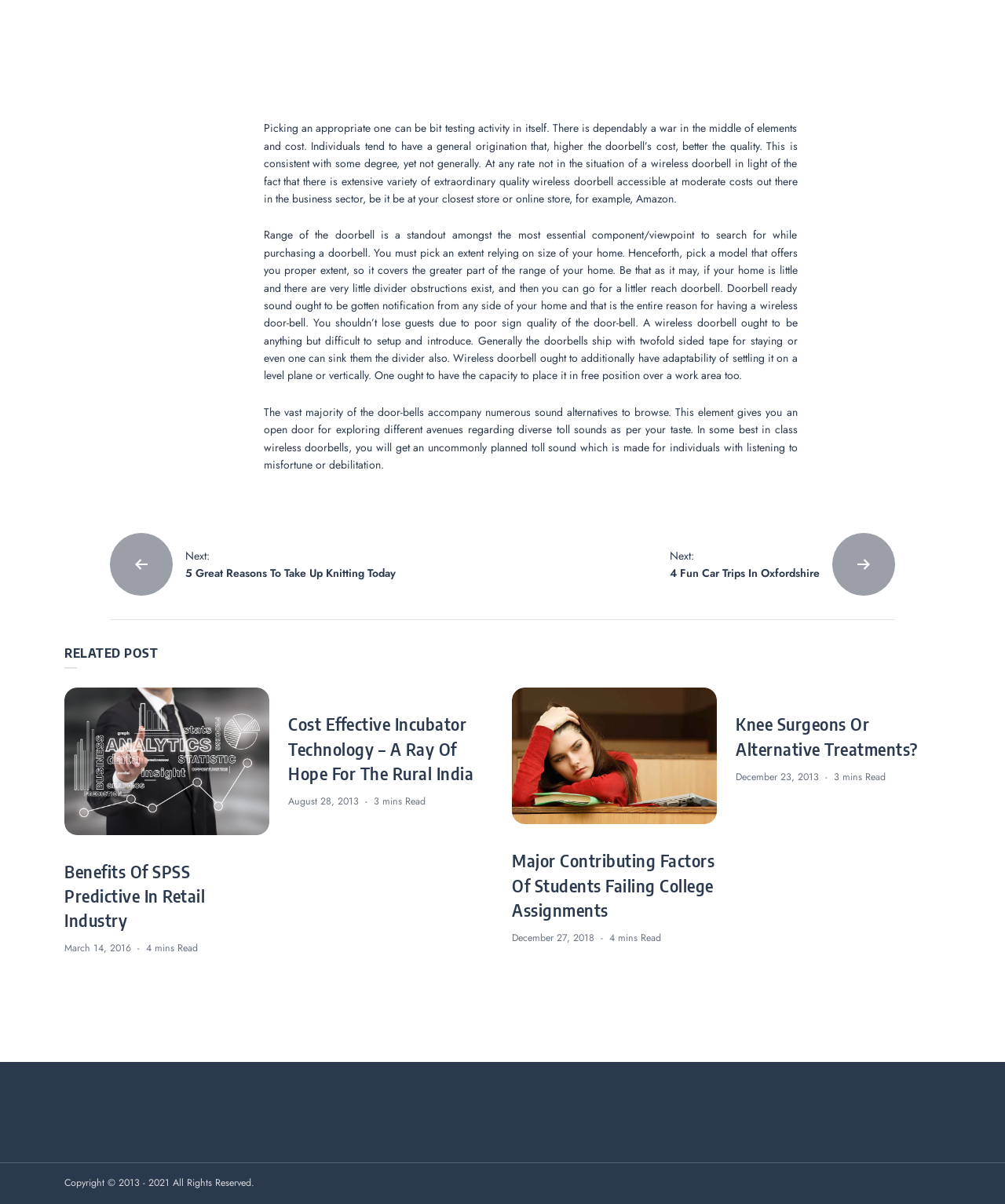Please specify the coordinates of the bounding box for the element that should be clicked to carry out this instruction: "Read the article 'Major Contributing Factors Of Students Failing College Assignments'". The coordinates must be four float numbers between 0 and 1, formatted as [left, top, right, bottom].

[0.509, 0.707, 0.711, 0.765]